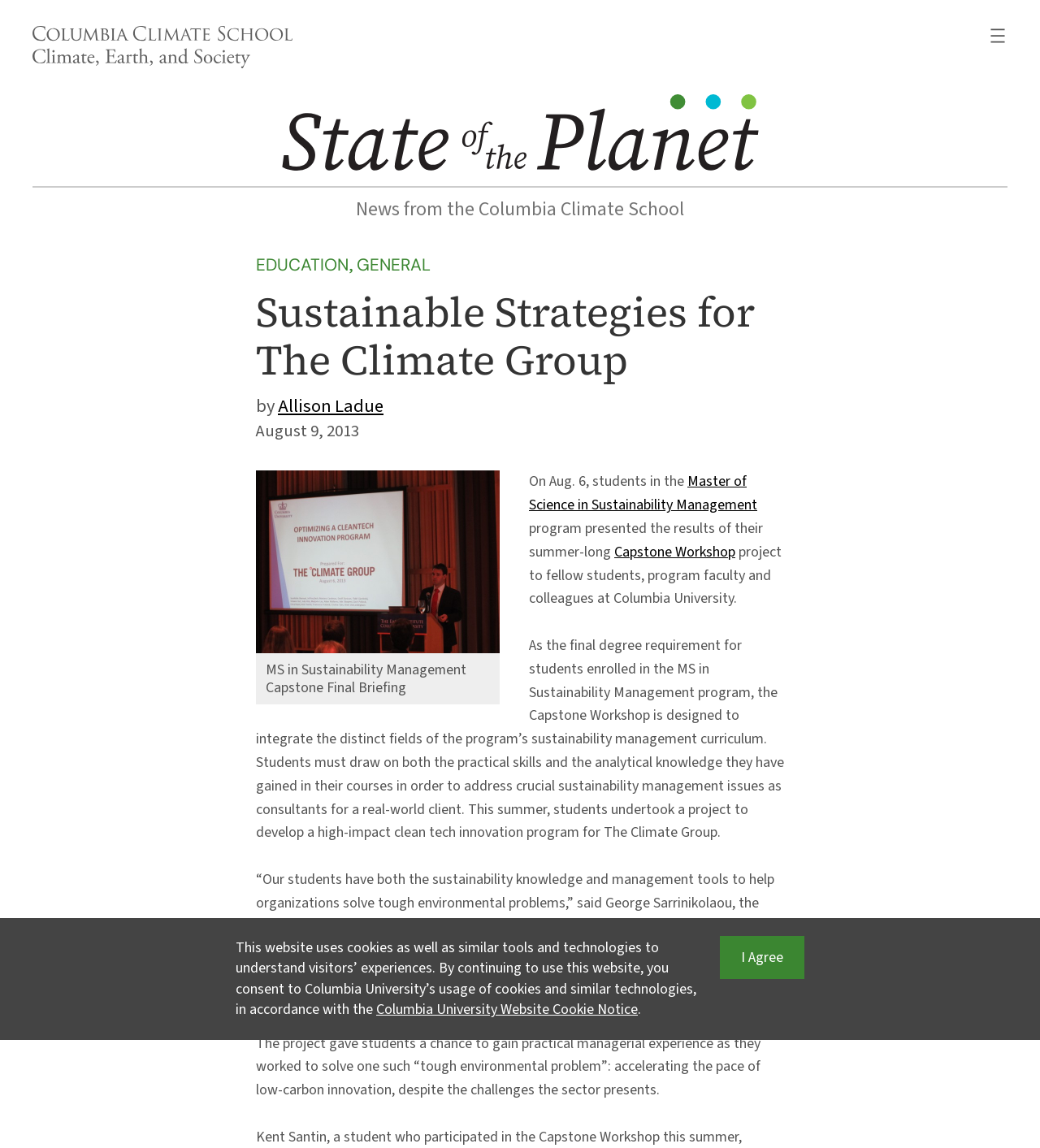Carefully observe the image and respond to the question with a detailed answer:
What is the topic of the capstone project?

The article states that 'students undertook a project to develop a high-impact clean tech innovation program for The Climate Group.'